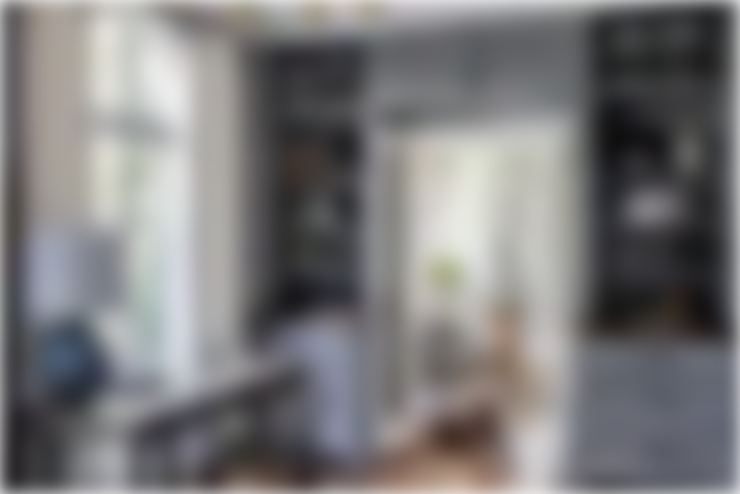Detail every aspect of the image in your description.

This image showcases a cozy home office designed with built-in shelving that adds both functionality and aesthetic appeal. The space features a modern desk positioned near a window, allowing natural light to fill the room. A brown dog is comfortably resting in the entryway, adding a warm and inviting touch to the setting. The shelves are adorned with a mix of books and decorative items, highlighting the integration of art into the workspace, which personalizes the environment. This design choice reflects a thoughtful blend of work and personal life, creating a space that is conducive to productivity while also being a sanctuary at home.